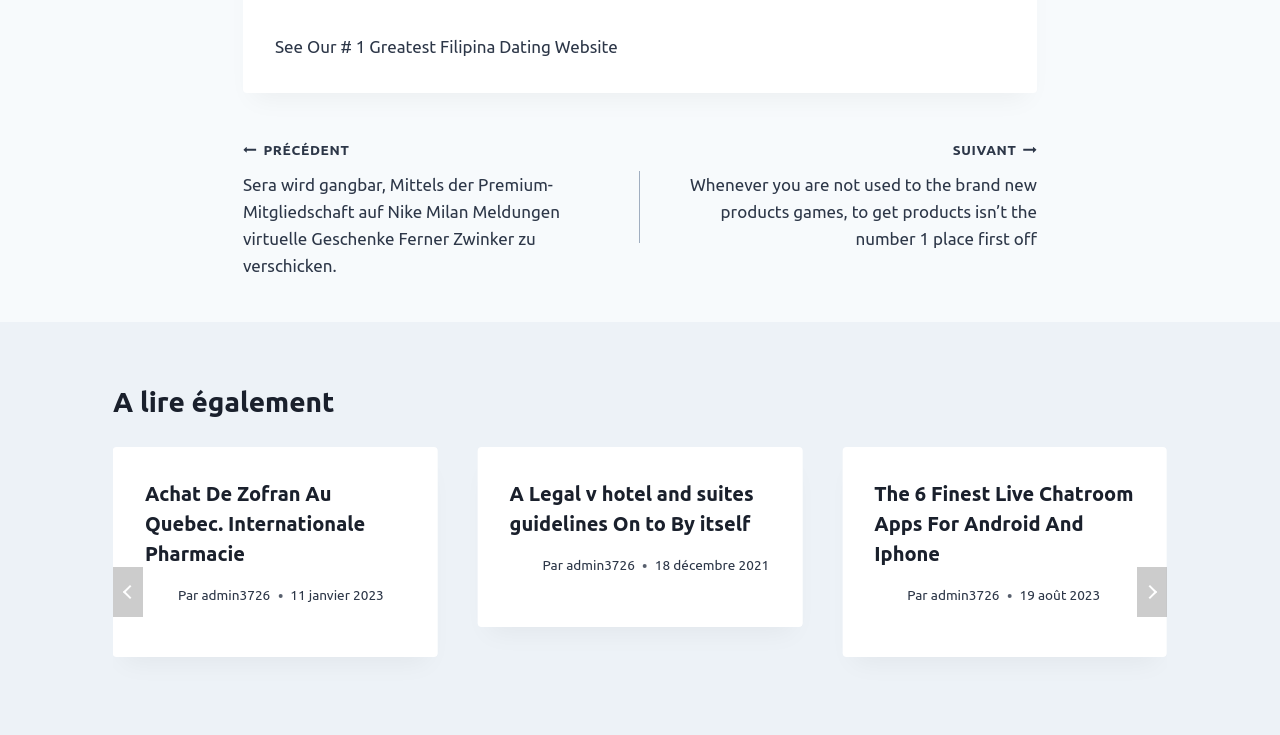What is the title of the first article?
Answer the question with a single word or phrase, referring to the image.

Achat De Zofran Au Quebec